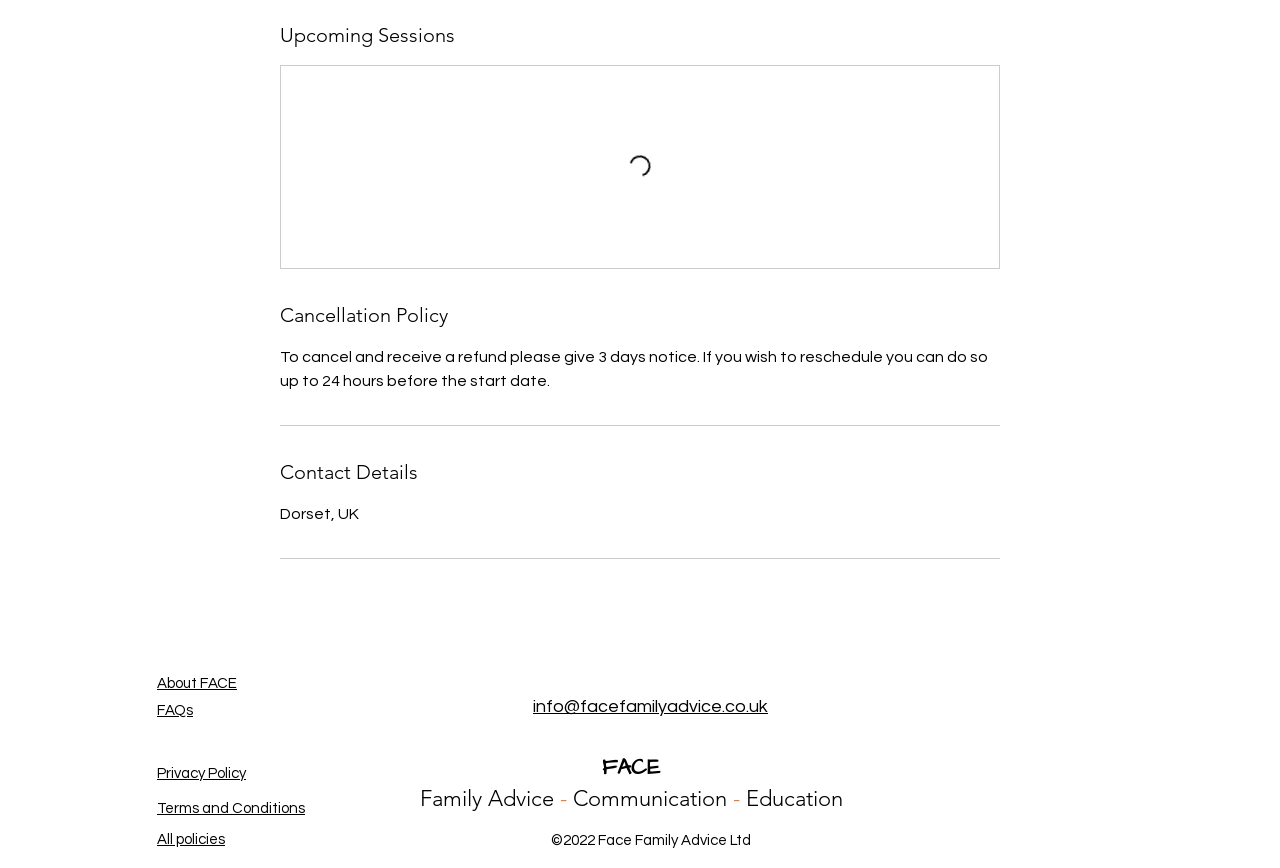What is the cancellation policy?
Please use the image to provide a one-word or short phrase answer.

3 days notice